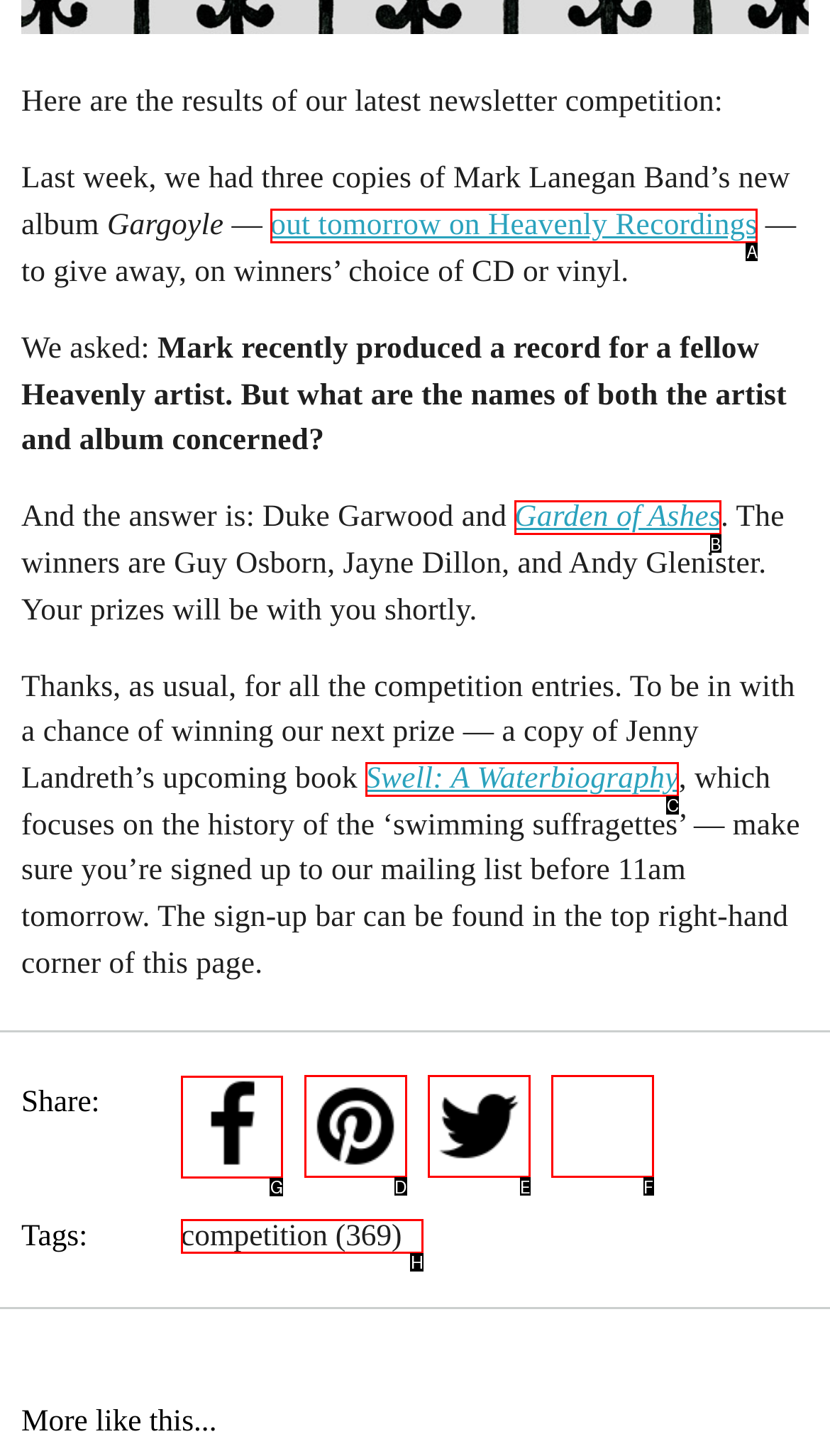Figure out which option to click to perform the following task: Share on Facebook
Provide the letter of the correct option in your response.

G